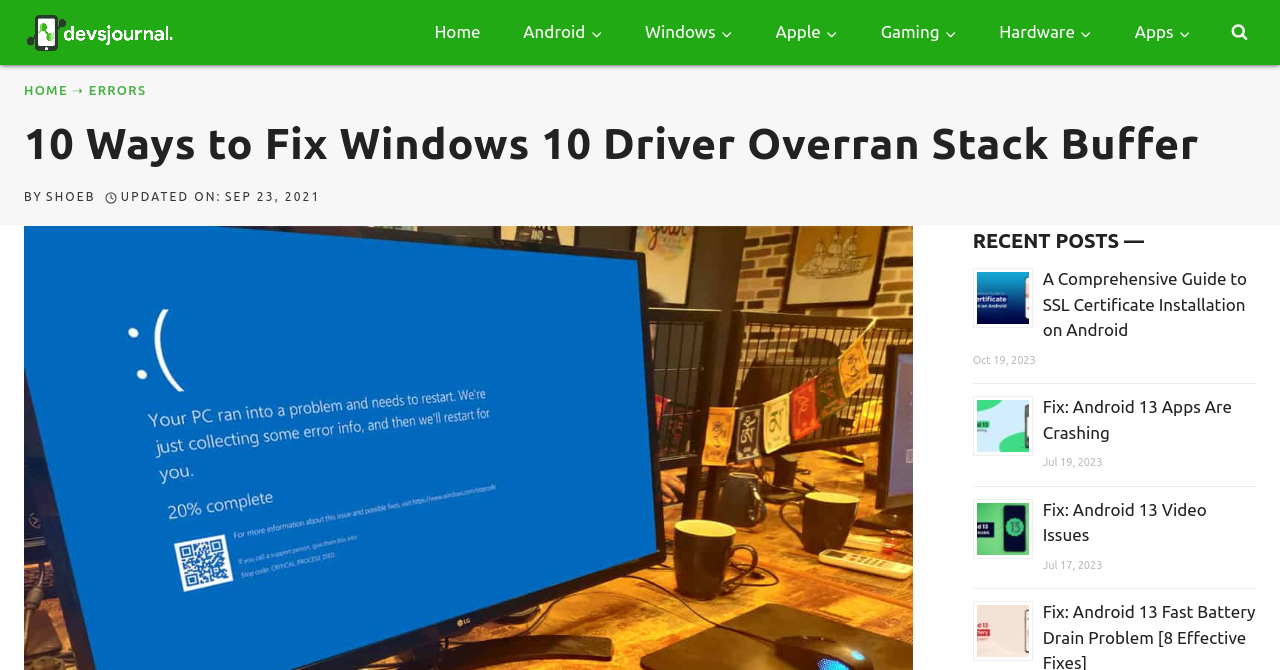Locate the bounding box coordinates of the clickable element to fulfill the following instruction: "Read the article about Fix: Android 13 Apps Are Crashing". Provide the coordinates as four float numbers between 0 and 1 in the format [left, top, right, bottom].

[0.815, 0.593, 0.962, 0.659]